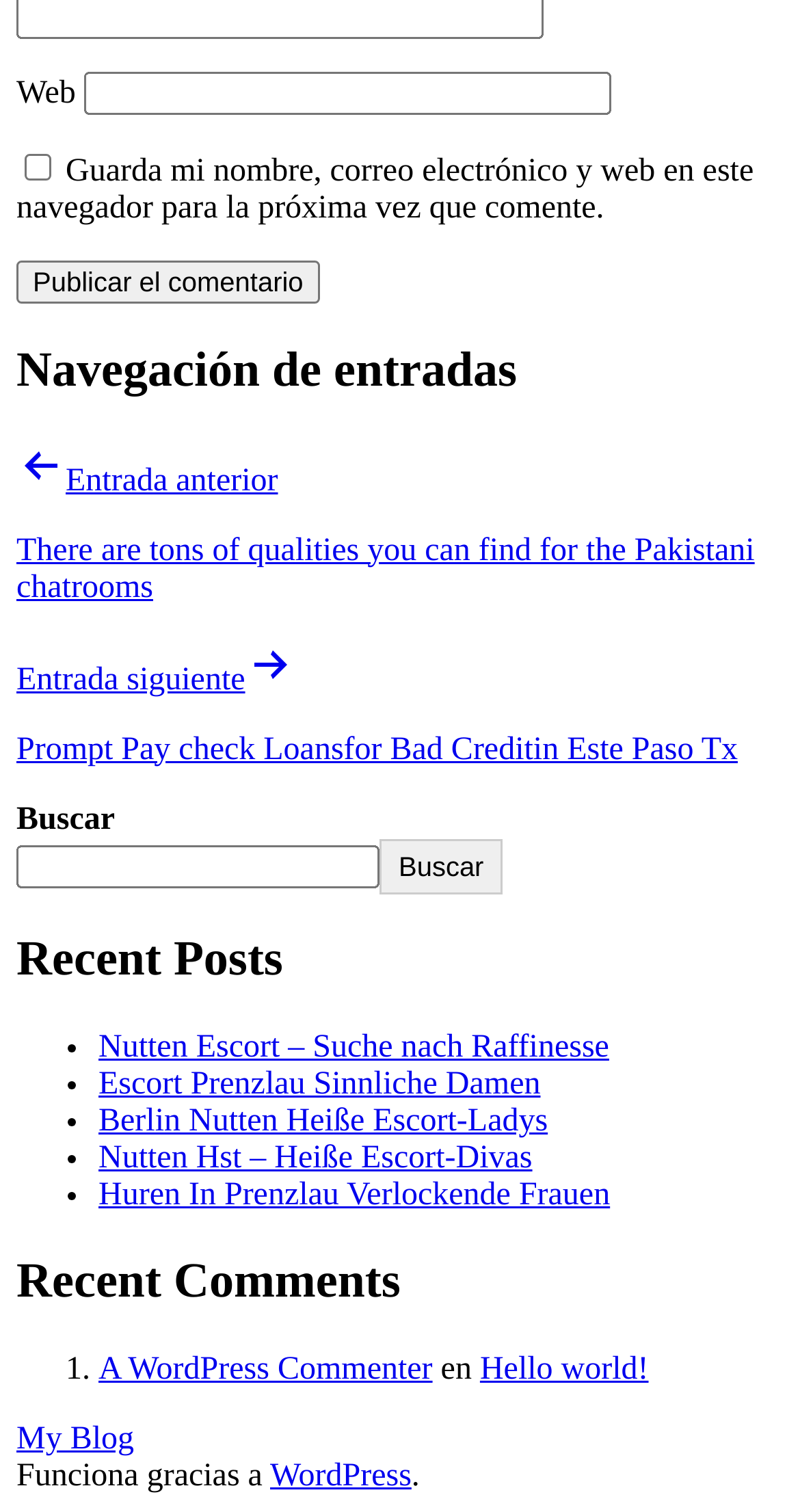Determine the bounding box coordinates for the clickable element to execute this instruction: "View recent posts". Provide the coordinates as four float numbers between 0 and 1, i.e., [left, top, right, bottom].

[0.021, 0.618, 0.979, 0.655]